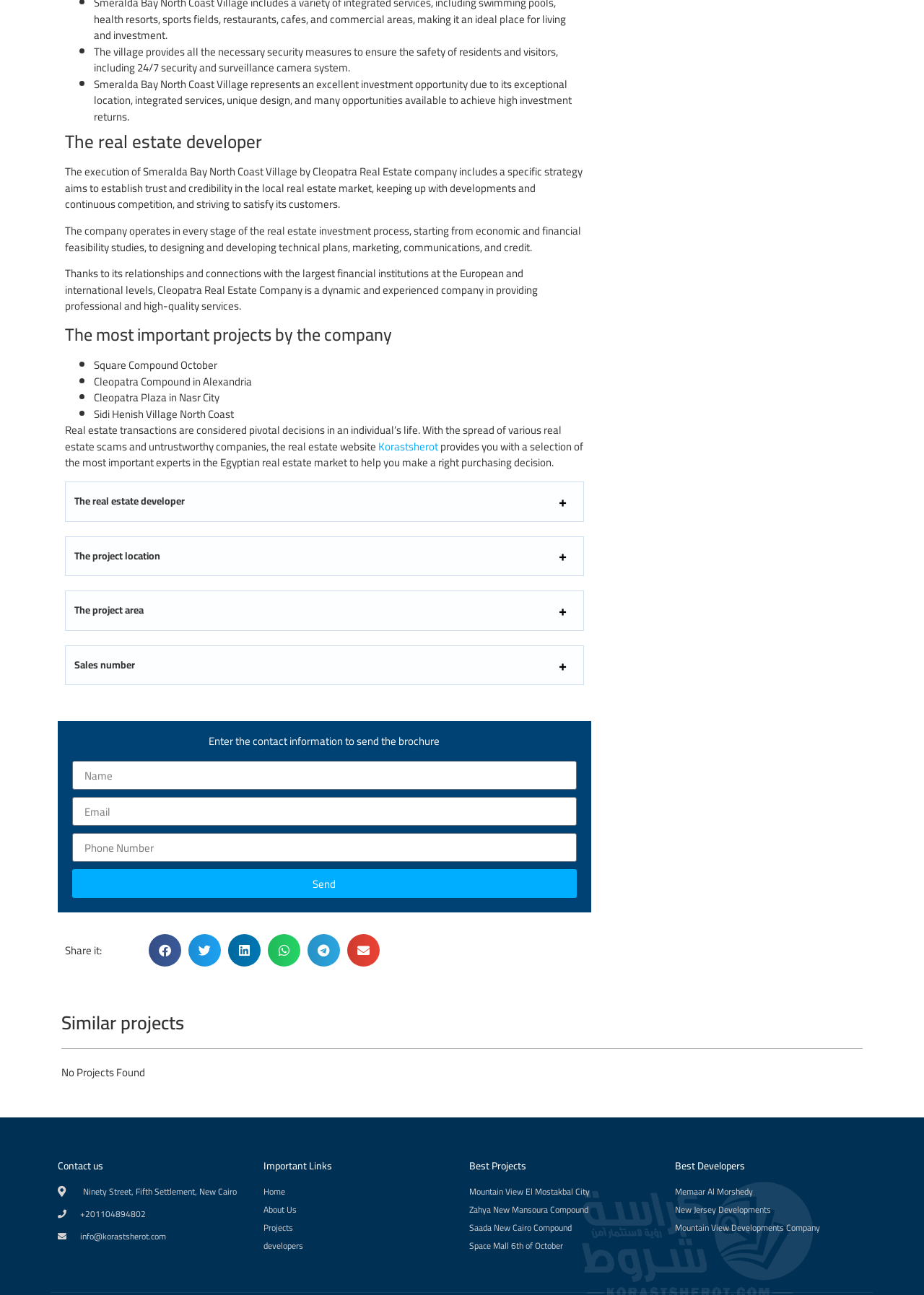What is the name of the real estate developer?
From the screenshot, provide a brief answer in one word or phrase.

Cleopatra Real Estate company